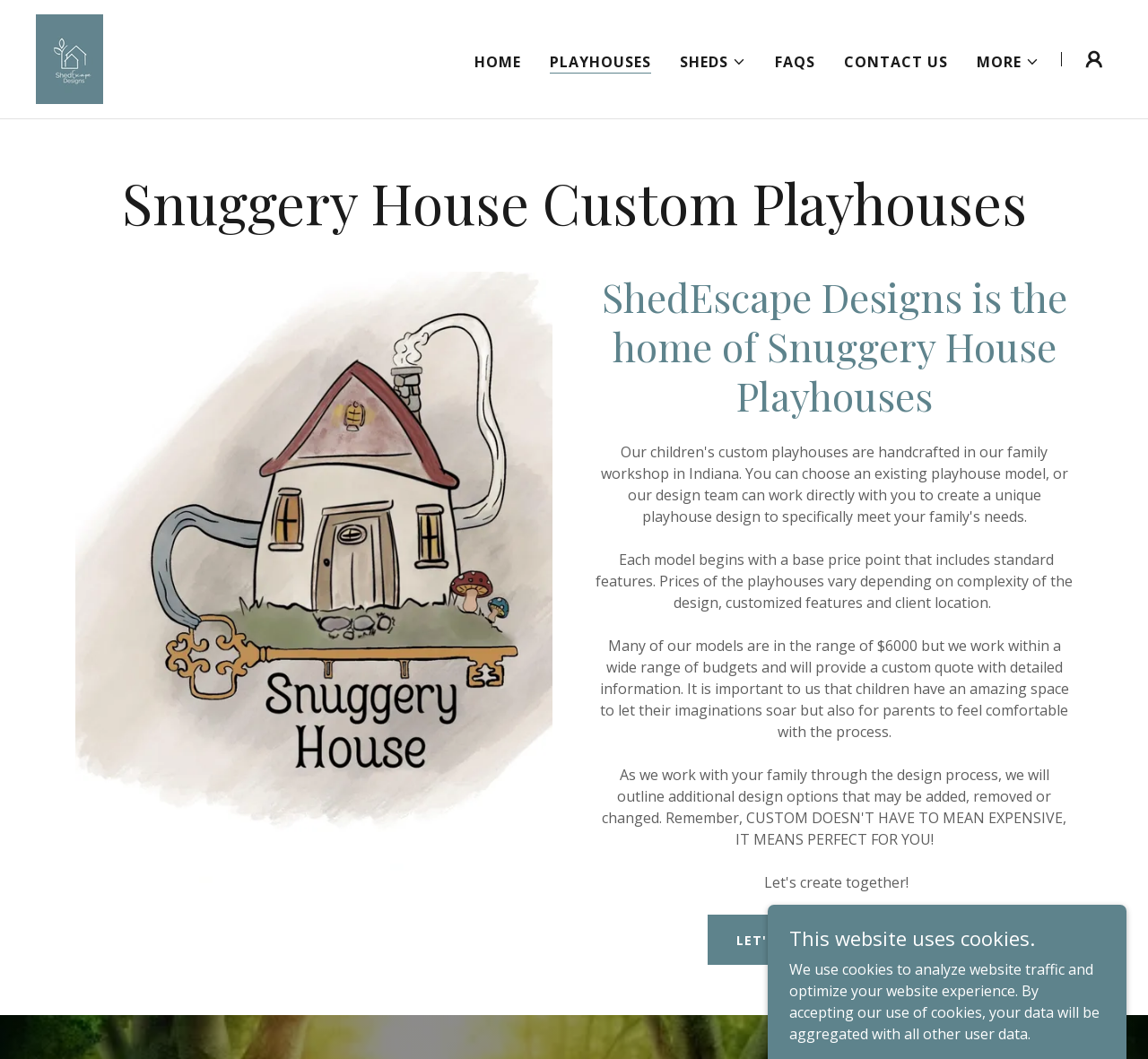Provide the bounding box coordinates of the area you need to click to execute the following instruction: "Go to the HOME page".

[0.408, 0.043, 0.458, 0.073]